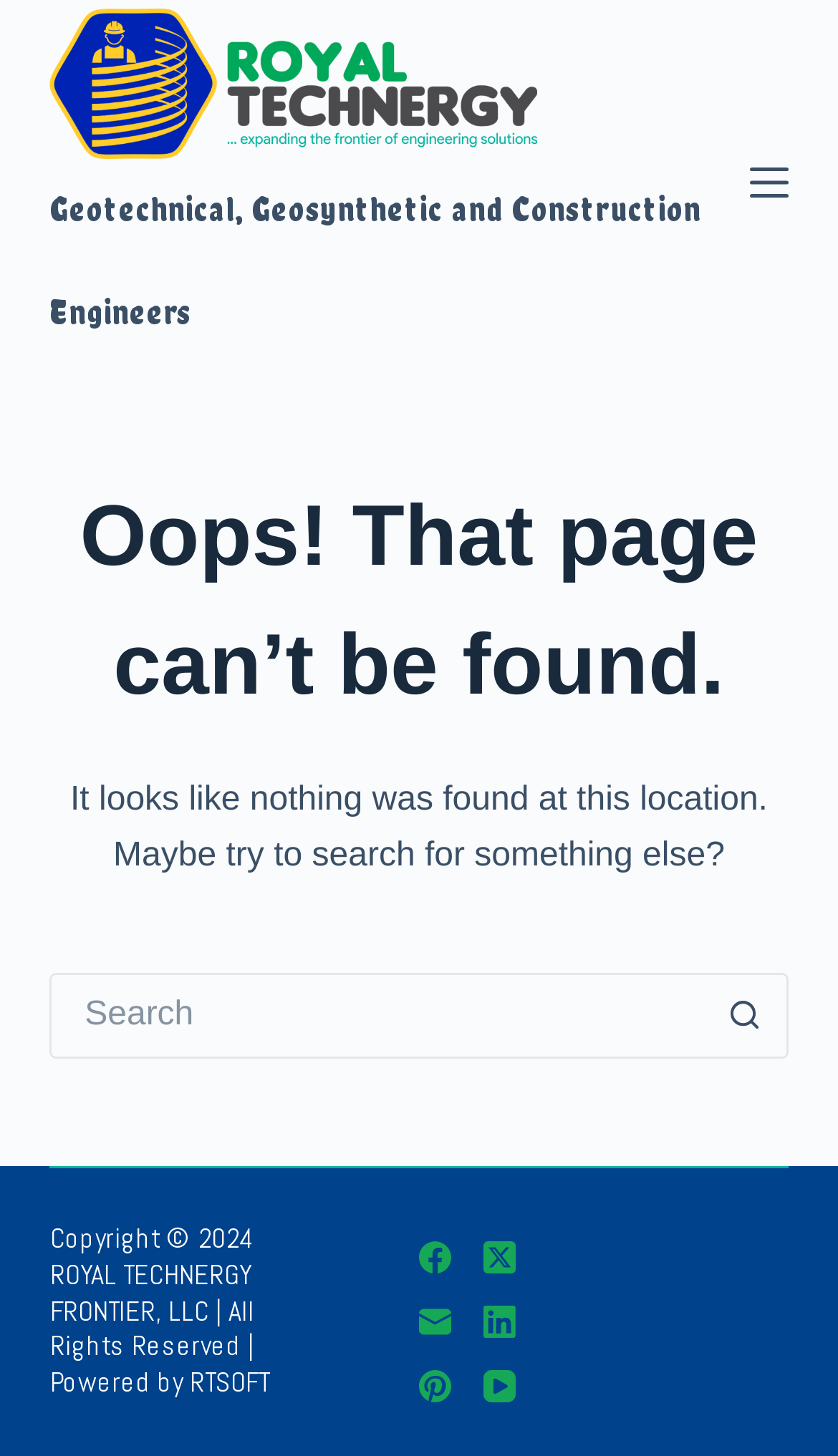Locate the bounding box of the UI element based on this description: "ROYAL TECHNERGY FRONTIER, LLC". Provide four float numbers between 0 and 1 as [left, top, right, bottom].

[0.06, 0.862, 0.298, 0.912]